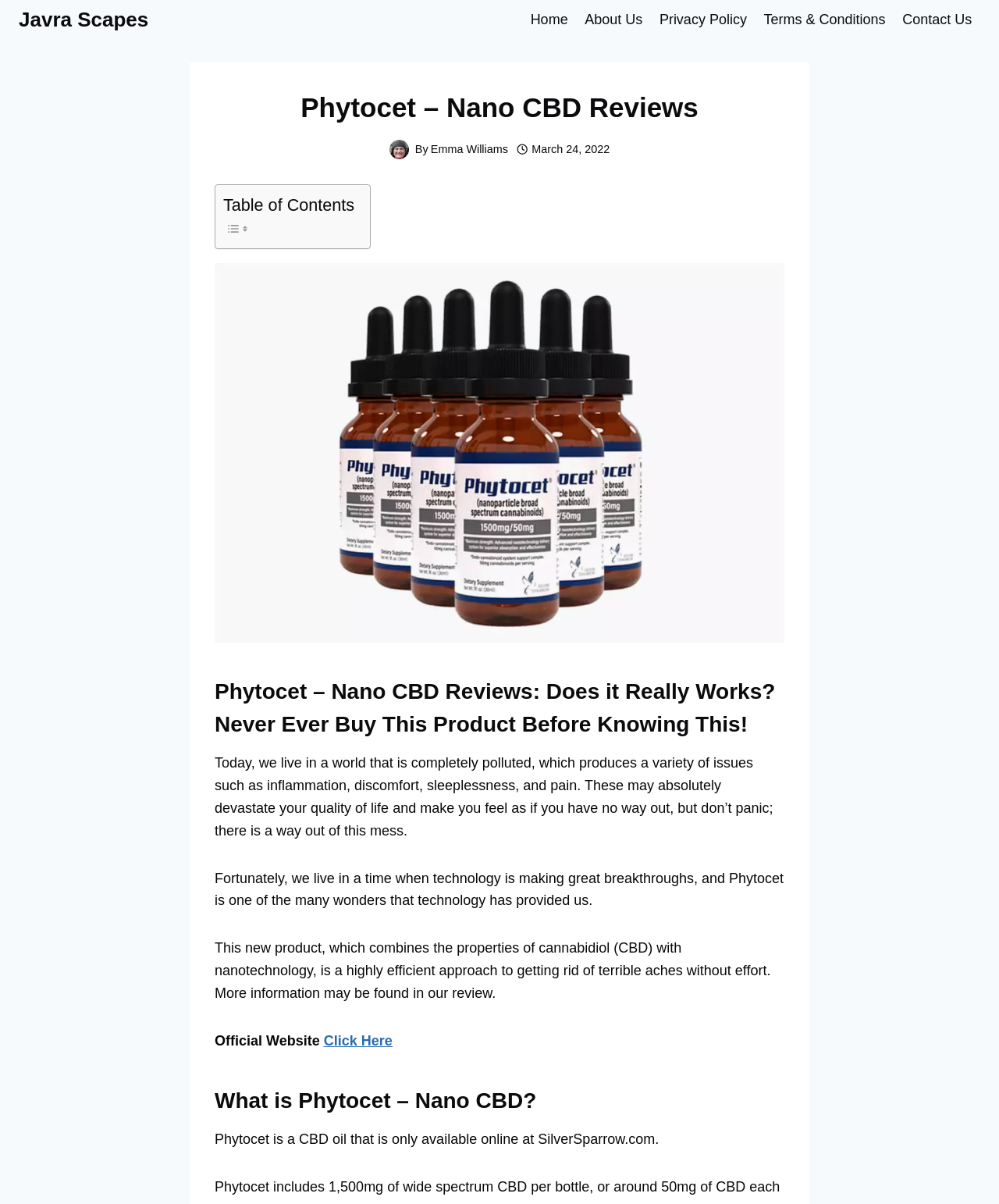Explain the features and main sections of the webpage comprehensively.

The webpage is about Phytocet - Nano CBD Reviews. At the top left, there is a link to "Javra Scapes". Below it, there is a primary navigation menu with five links: "Home", "About Us", "Privacy Policy", "Terms & Conditions", and "Contact Us". 

On the left side, there is a header section with a heading "Phytocet – Nano CBD Reviews" and an author image with the name "Emma Williams". Below the author information, there is a table of contents with two images. 

To the right of the header section, there is a large image of "Phytocet - Nano CBD Reviews". Below the image, there is a heading "Phytocet – Nano CBD Reviews: Does it Really Works? Never Ever Buy This Product Before Knowing This!" followed by three paragraphs of text discussing the benefits of Phytocet. 

Below the paragraphs, there is a link to the "Official Website" with a "Click Here" button. Further down, there is a heading "What is Phytocet – Nano CBD?" followed by a paragraph describing Phytocet as a CBD oil available online. 

At the bottom right, there is a "Scroll to top" button.